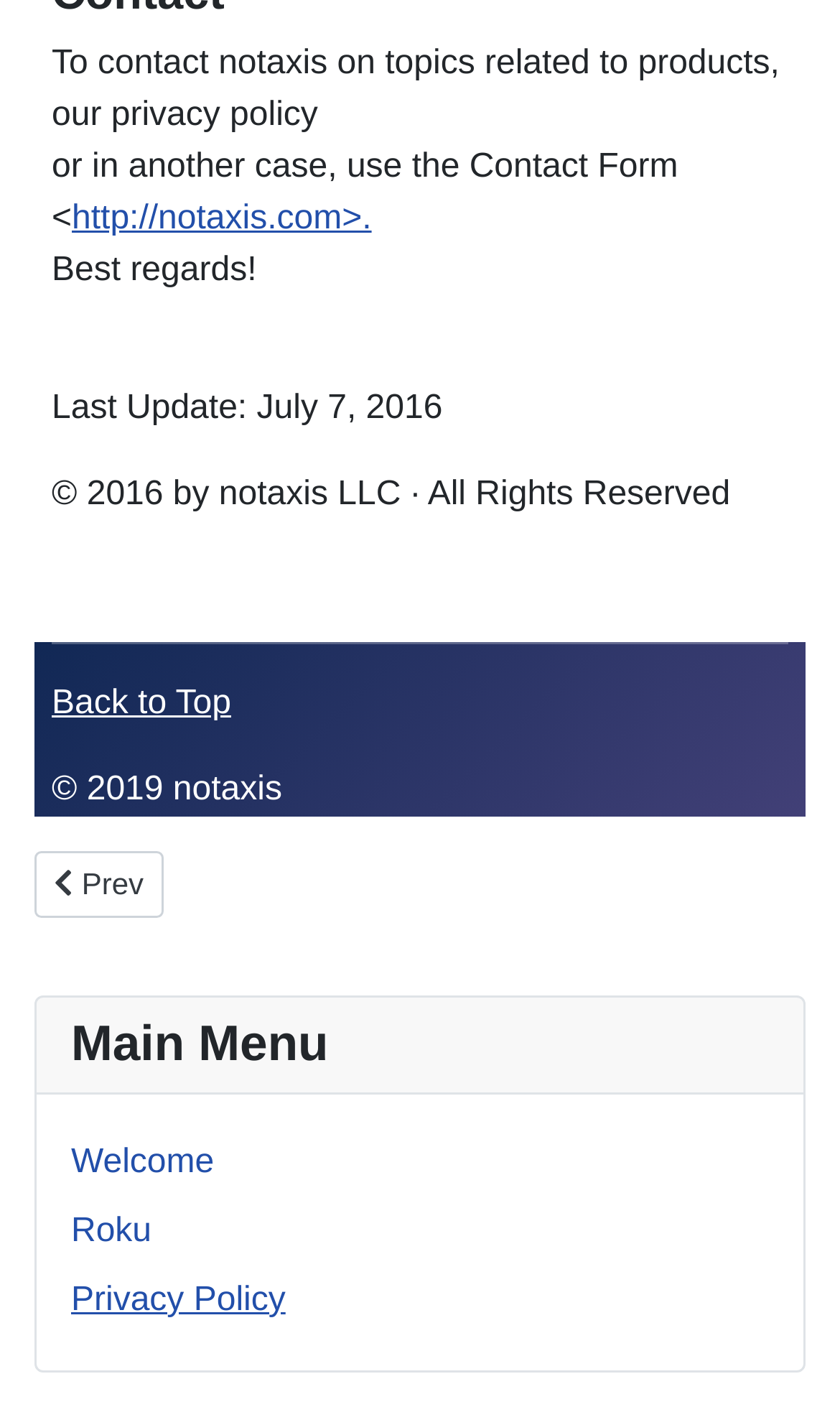How many links are there in the main menu?
Please provide a single word or phrase as your answer based on the image.

3